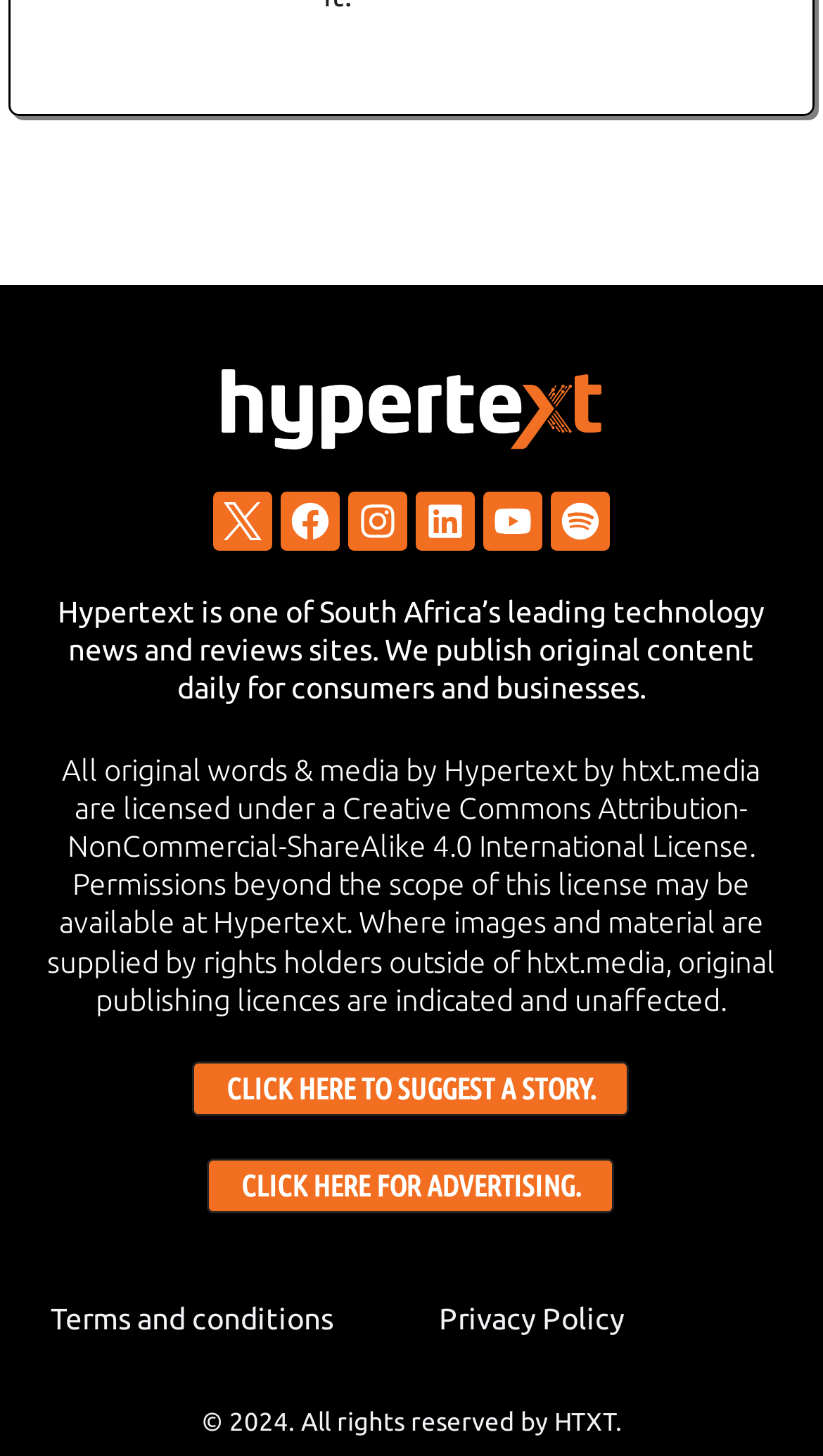Please specify the bounding box coordinates of the area that should be clicked to accomplish the following instruction: "Review privacy policy". The coordinates should consist of four float numbers between 0 and 1, i.e., [left, top, right, bottom].

[0.507, 0.877, 0.784, 0.937]